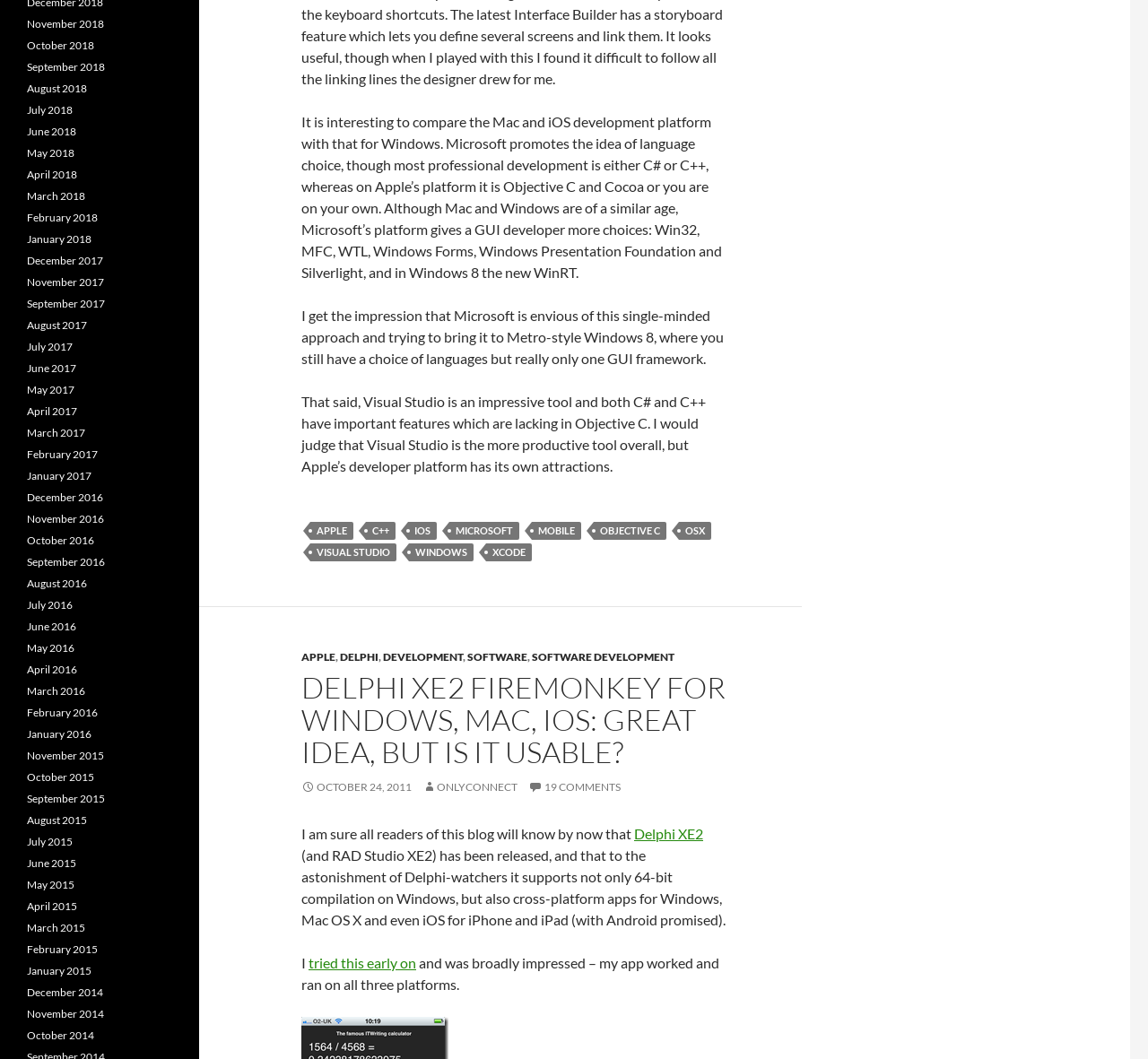Find and specify the bounding box coordinates that correspond to the clickable region for the instruction: "Click on the link to Delphi XE2".

[0.552, 0.779, 0.612, 0.795]